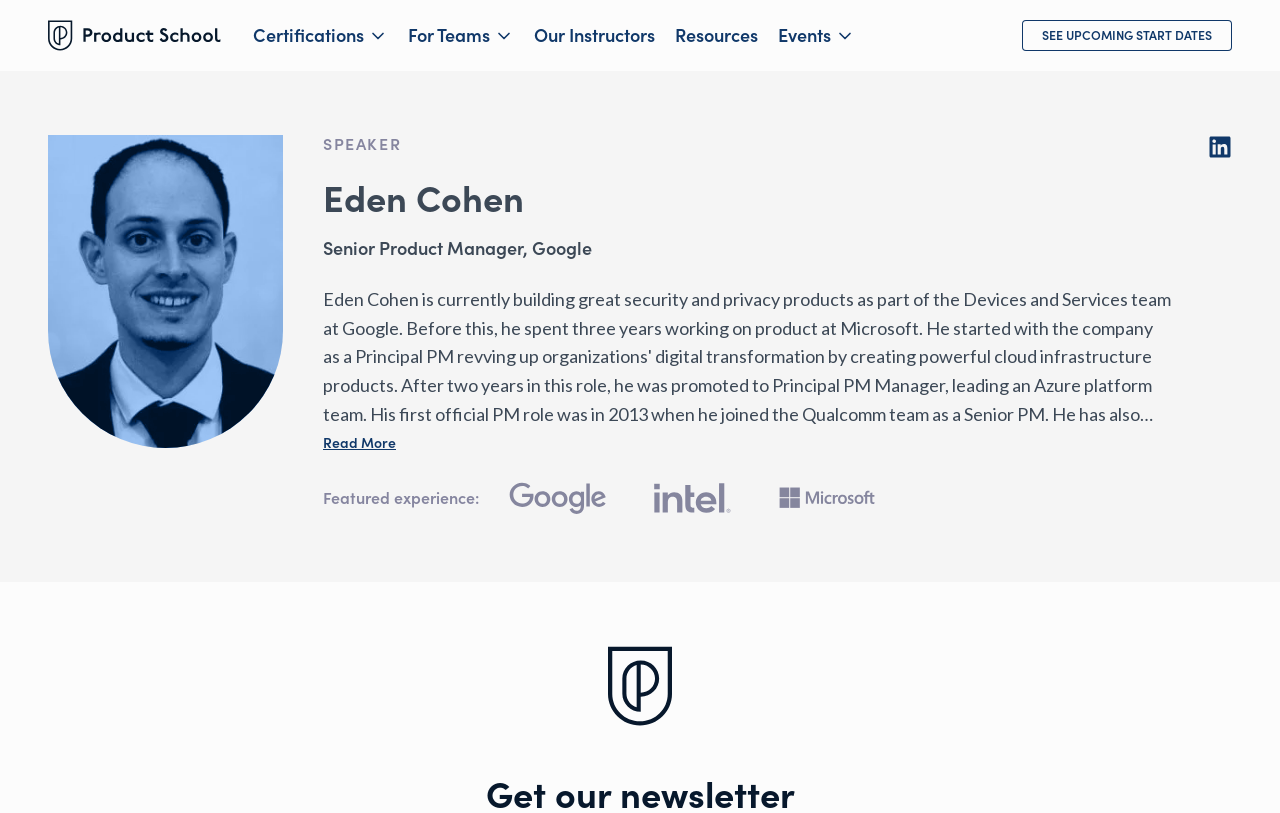Please provide the bounding box coordinates for the element that needs to be clicked to perform the following instruction: "View Eden Cohen's LinkedIn profile". The coordinates should be given as four float numbers between 0 and 1, i.e., [left, top, right, bottom].

[0.944, 0.166, 0.962, 0.225]